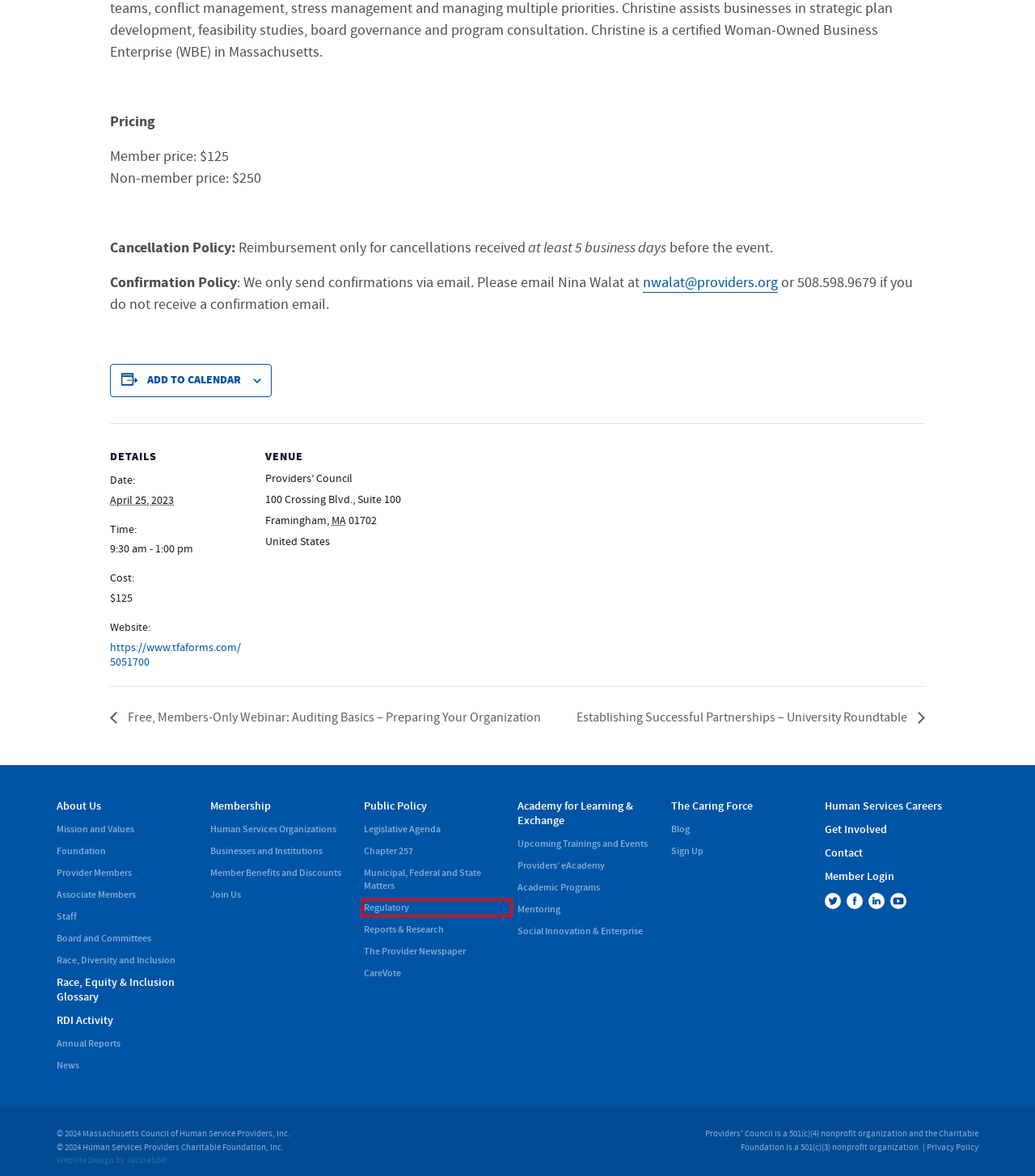Given a screenshot of a webpage with a red bounding box around an element, choose the most appropriate webpage description for the new page displayed after clicking the element within the bounding box. Here are the candidates:
A. Council efforts on regulatory matters | Providers' Council
B. Annual Reports | Providers' Council
C. Reports & Research | Providers' Council
D. Provider Members | Providers' Council
E. Human Services Organizations | Providers' Council
F. Providers' eAcademy® | Providers' Council
G. Race, Equity & Inclusion Glossary | Providers' Council
H. Board and Committees | Providers' Council

A